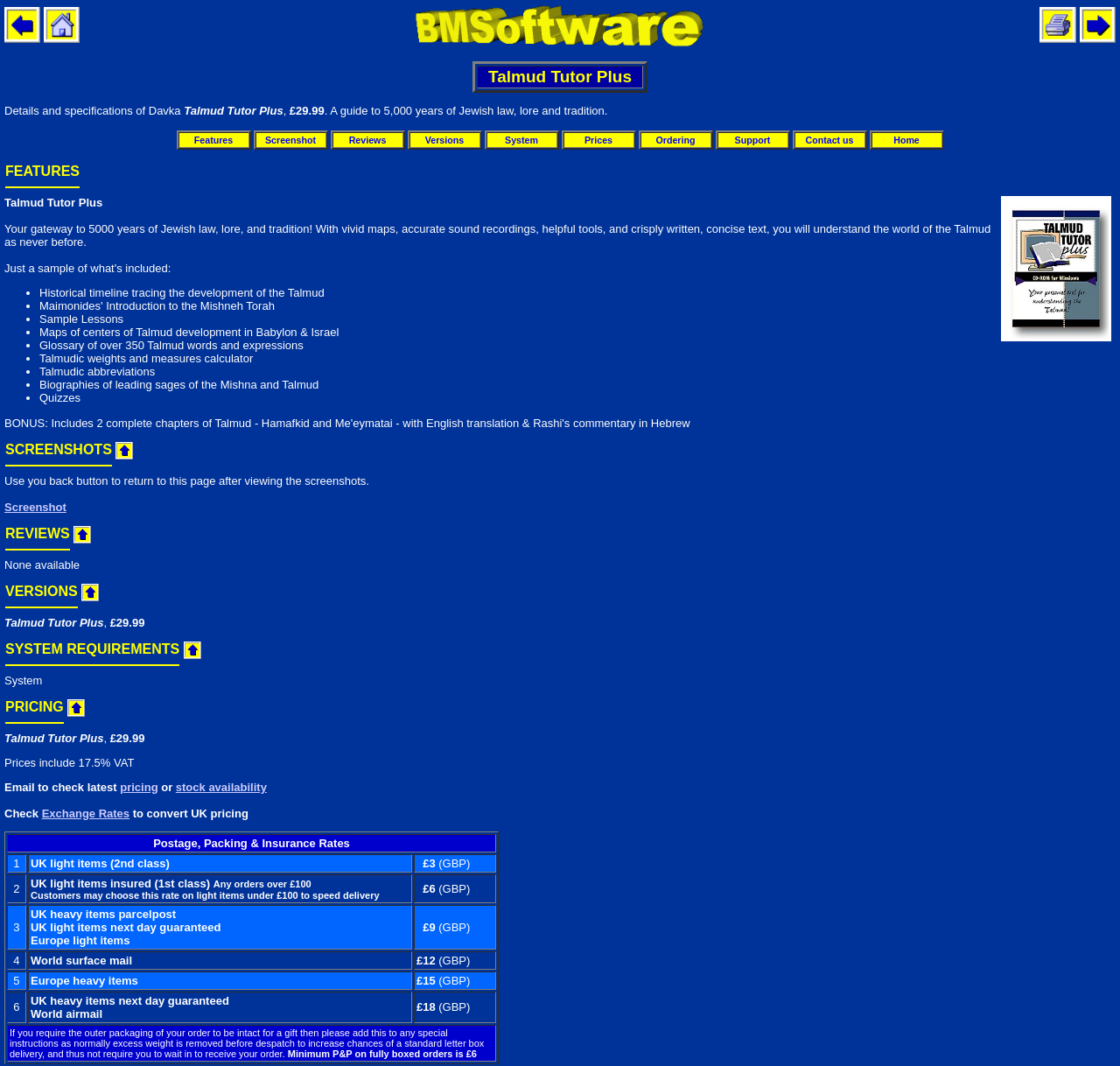How much does the product cost?
Based on the image, answer the question with a single word or brief phrase.

£29.99